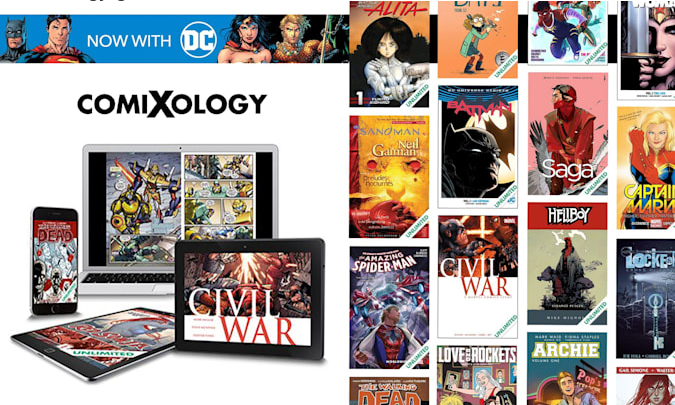Give a one-word or short phrase answer to this question: 
What is the minimum amount to purchase the gift card?

$10